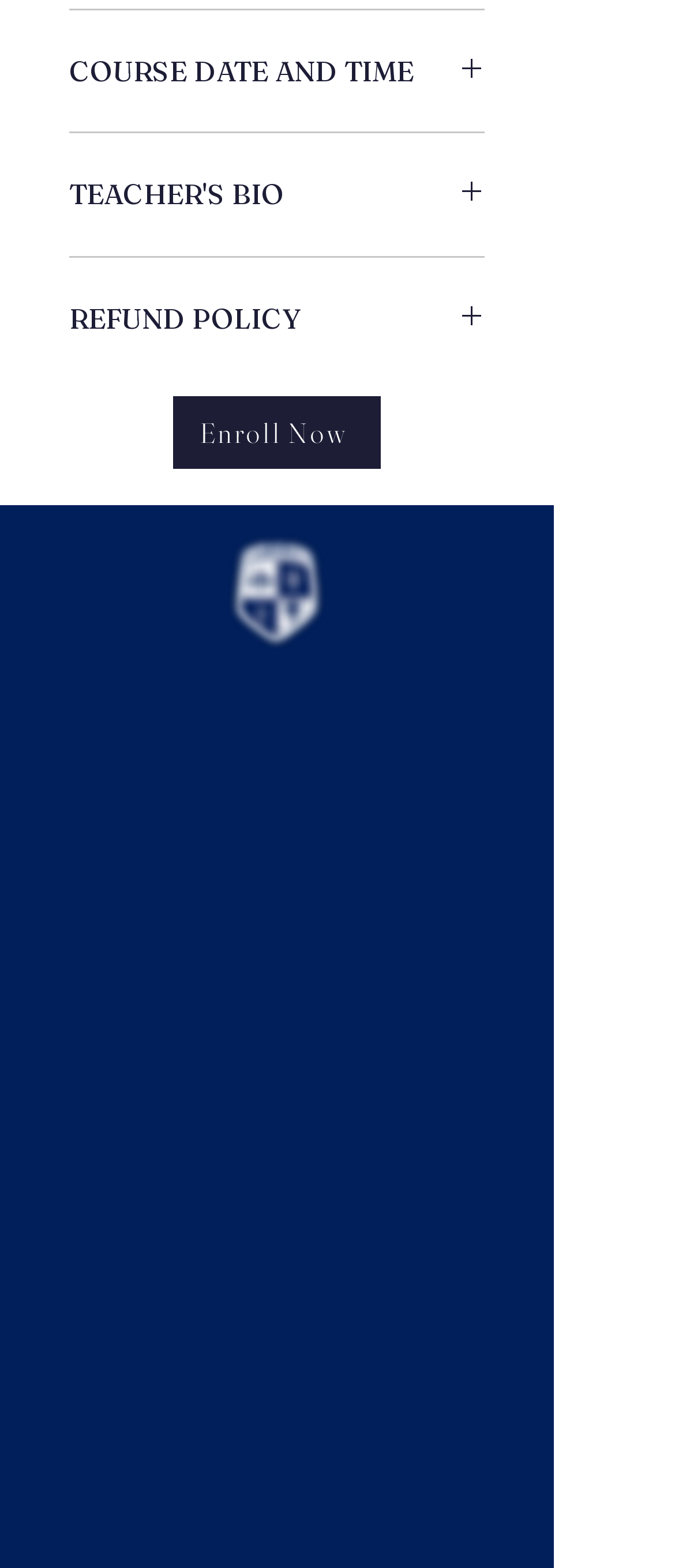Reply to the question with a brief word or phrase: What is the last link in the 'QUICK NAVIGATION' section?

Contact